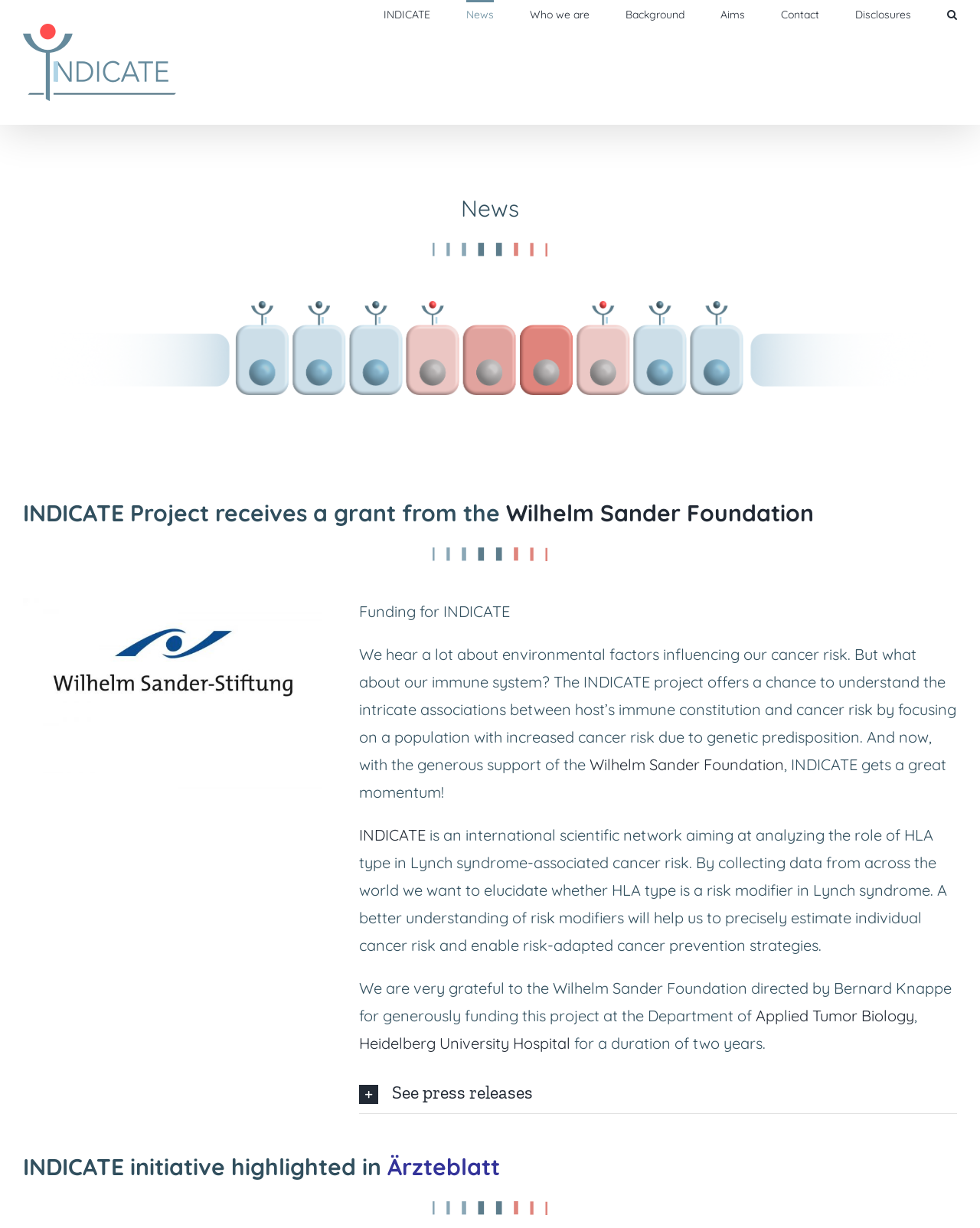Illustrate the webpage thoroughly, mentioning all important details.

The webpage is about the INDICATE project, which has received a grant from the Wilhelm Sander Foundation. At the top left corner, there is an INDICATE logo, and next to it, a navigation menu with links to different sections of the website, including "News", "Who we are", "Background", "Aims", "Contact", and "Disclosures".

Below the navigation menu, there is a heading that reads "News", followed by an image. The main content of the page is divided into two columns. On the left side, there is a heading that announces the grant received from the Wilhelm Sander Foundation, followed by a link to the foundation's website. Below this, there is a paragraph of text that explains the purpose of the INDICATE project, which is to understand the relationship between the immune system and cancer risk.

On the right side, there is an image, and below it, a link to the Wilhelm Sander Foundation's logo. The text continues, explaining the project's goals and objectives, including the collection of data from around the world to understand the role of HLA type in Lynch syndrome-associated cancer risk.

Further down the page, there is a section that expresses gratitude to the Wilhelm Sander Foundation for funding the project, followed by links to the Department of Applied Tumor Biology and Heidelberg University Hospital. The page ends with a tab list that allows users to see press releases, and a heading that highlights the INDICATE initiative in Ärzteblatt, accompanied by an image.